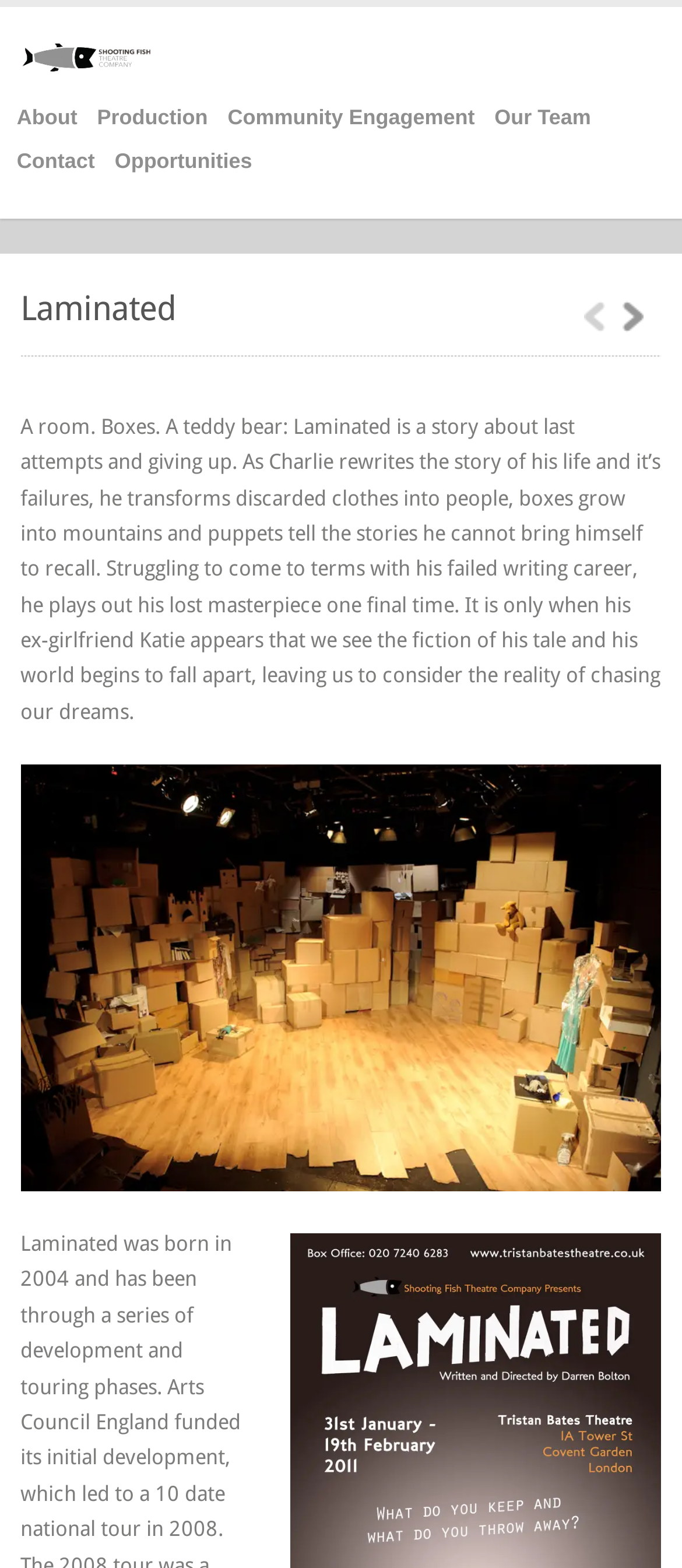What is the setting of the story Laminated?
Provide a detailed and extensive answer to the question.

The setting of the story Laminated is a room, as described in the StaticText element. The room is filled with boxes and a teddy bear, which are transformed into people, mountains, and puppets as the story unfolds.